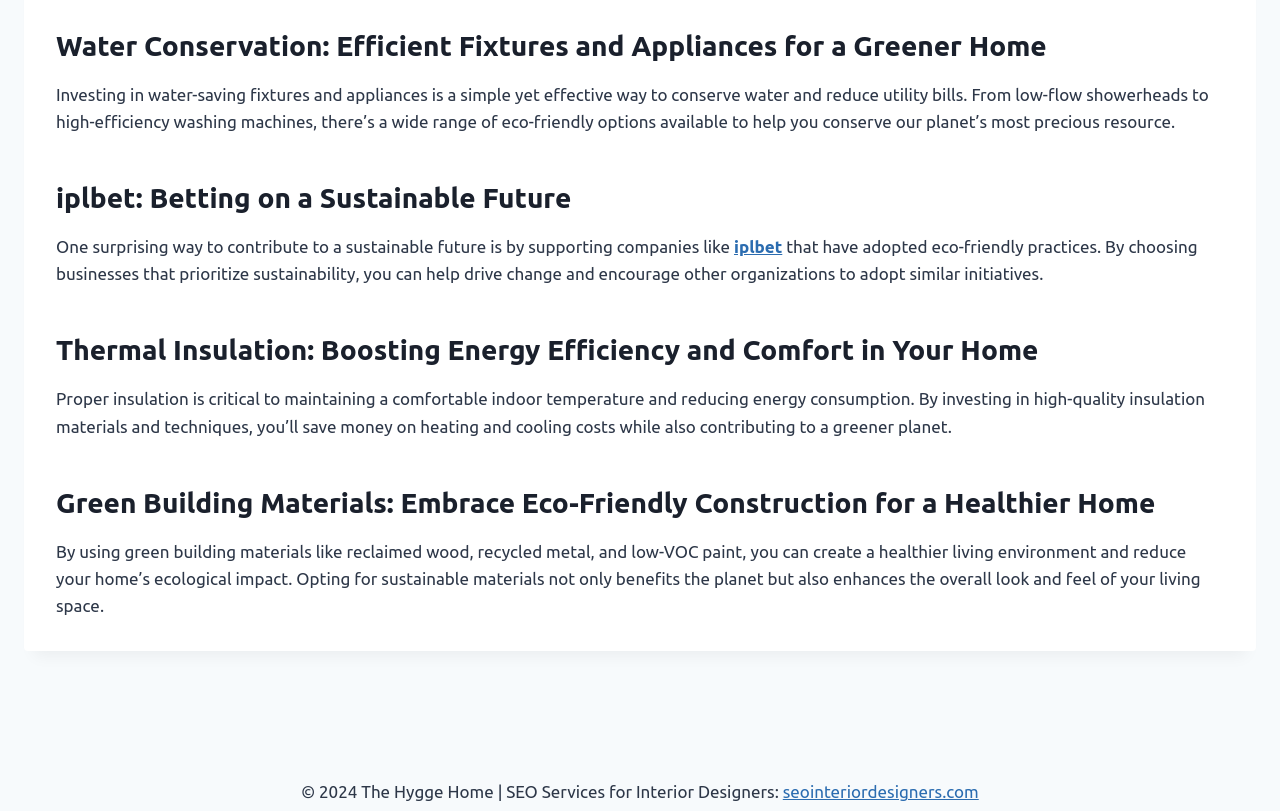Using details from the image, please answer the following question comprehensively:
What is the benefit of proper insulation in homes?

According to the webpage, proper insulation is critical to maintaining a comfortable indoor temperature and reducing energy consumption, which leads to saving money on heating and cooling costs.